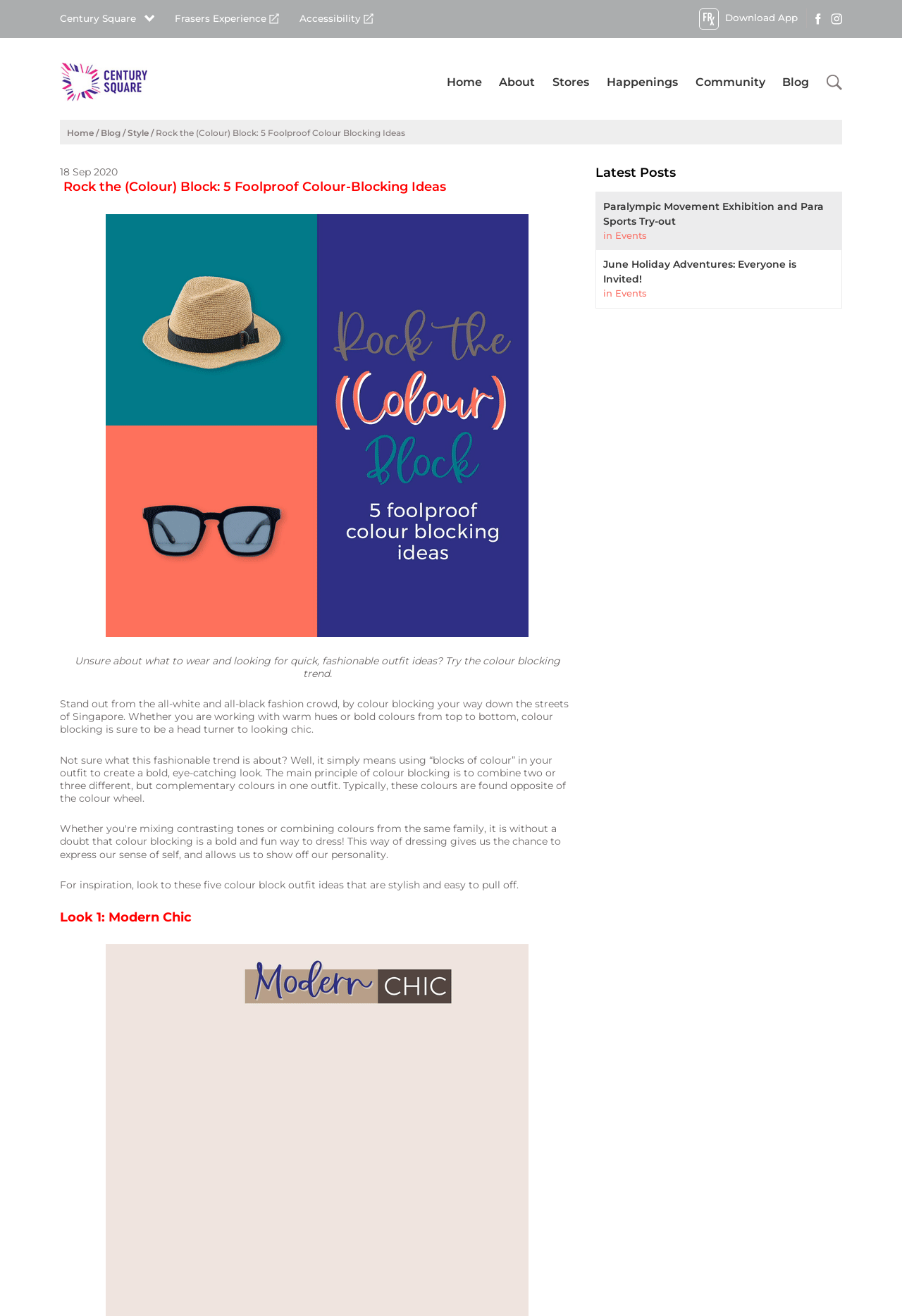Given the element description, predict the bounding box coordinates in the format (top-left x, top-left y, bottom-right x, bottom-right y). Make sure all values are between 0 and 1. Here is the element description: Century Square

[0.066, 0.0, 0.171, 0.028]